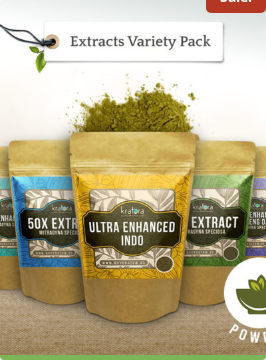What is the background element that adds authenticity to the display?
Answer the question using a single word or phrase, according to the image.

A pile of finely ground kratom powder